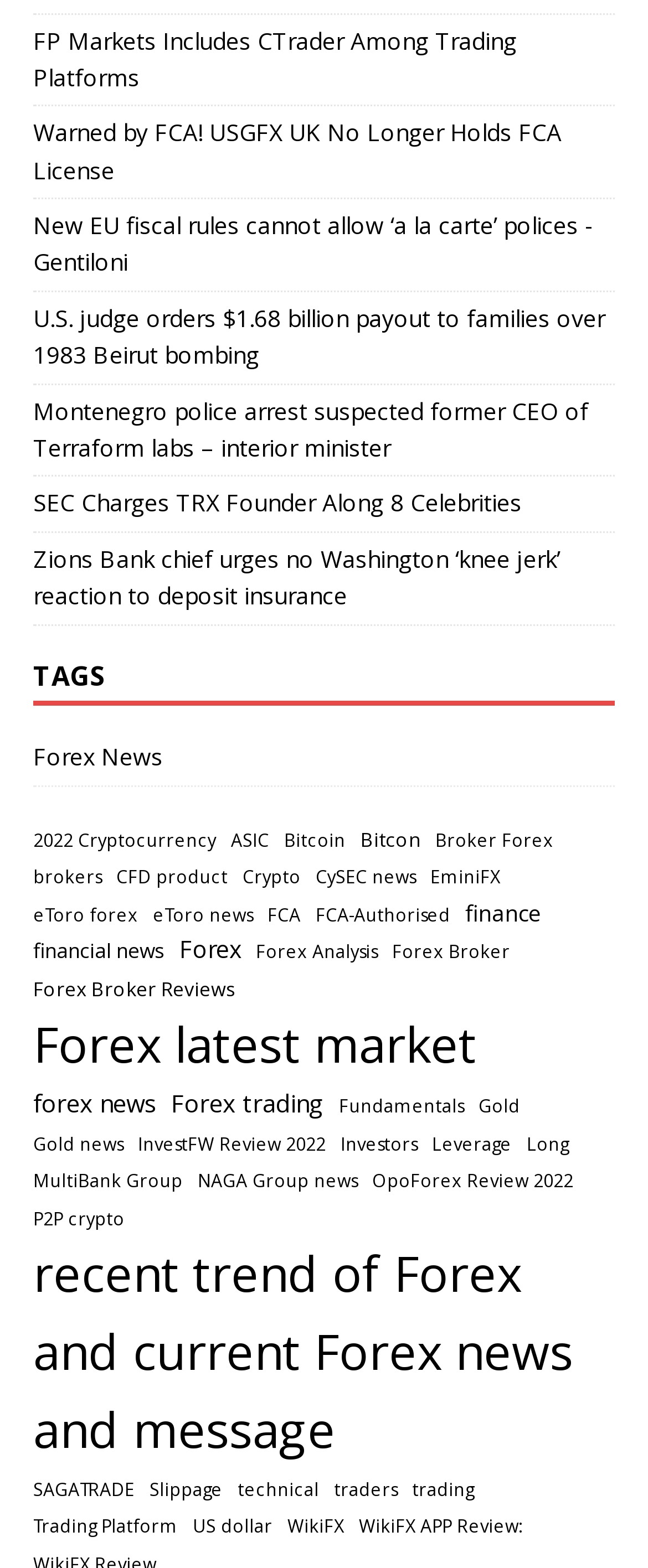Find the bounding box coordinates of the element to click in order to complete the given instruction: "View the 'TAGS' section."

[0.051, 0.42, 0.949, 0.45]